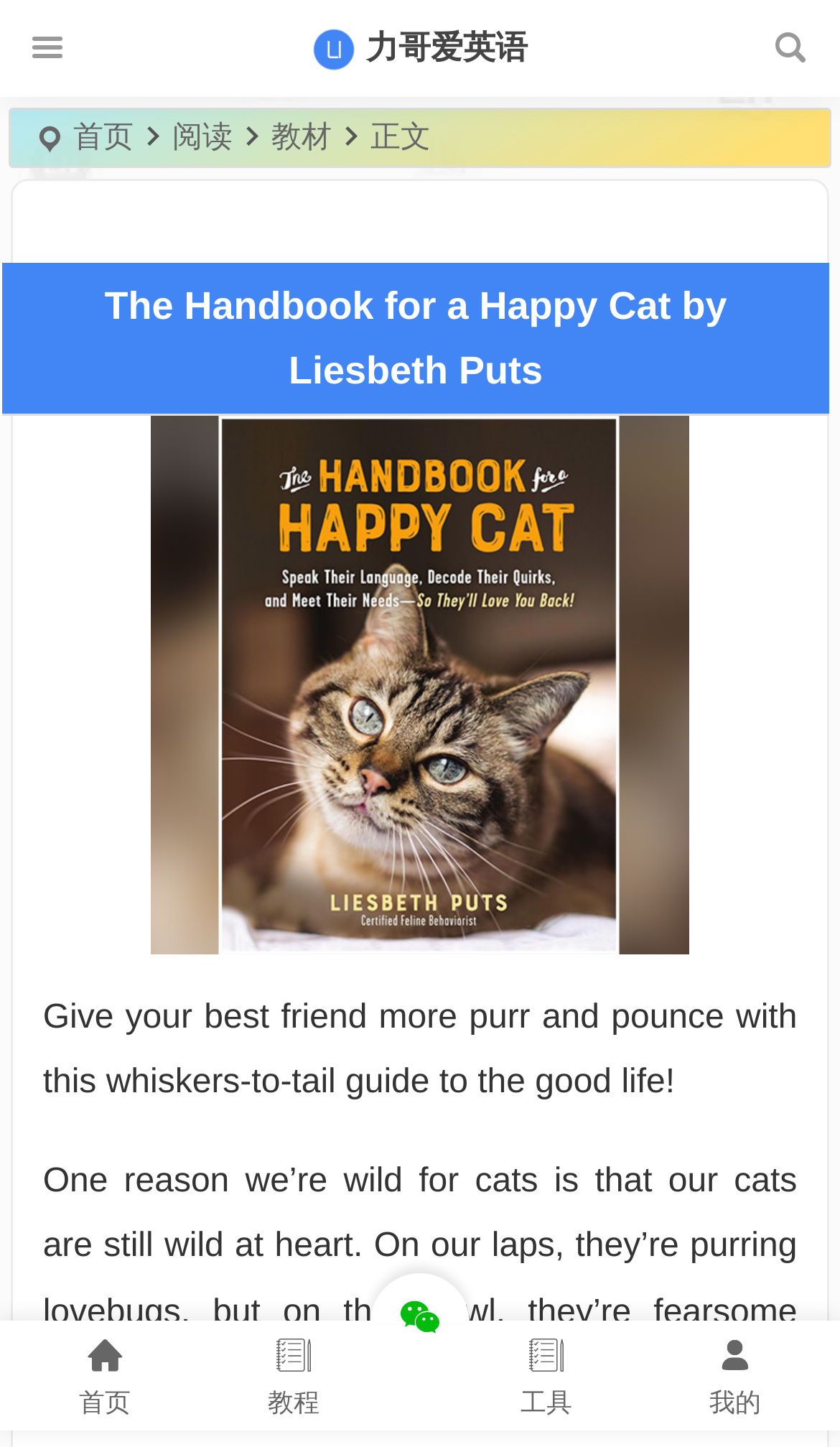Please determine the bounding box coordinates of the element's region to click in order to carry out the following instruction: "read the book description". The coordinates should be four float numbers between 0 and 1, i.e., [left, top, right, bottom].

[0.051, 0.691, 0.949, 0.761]